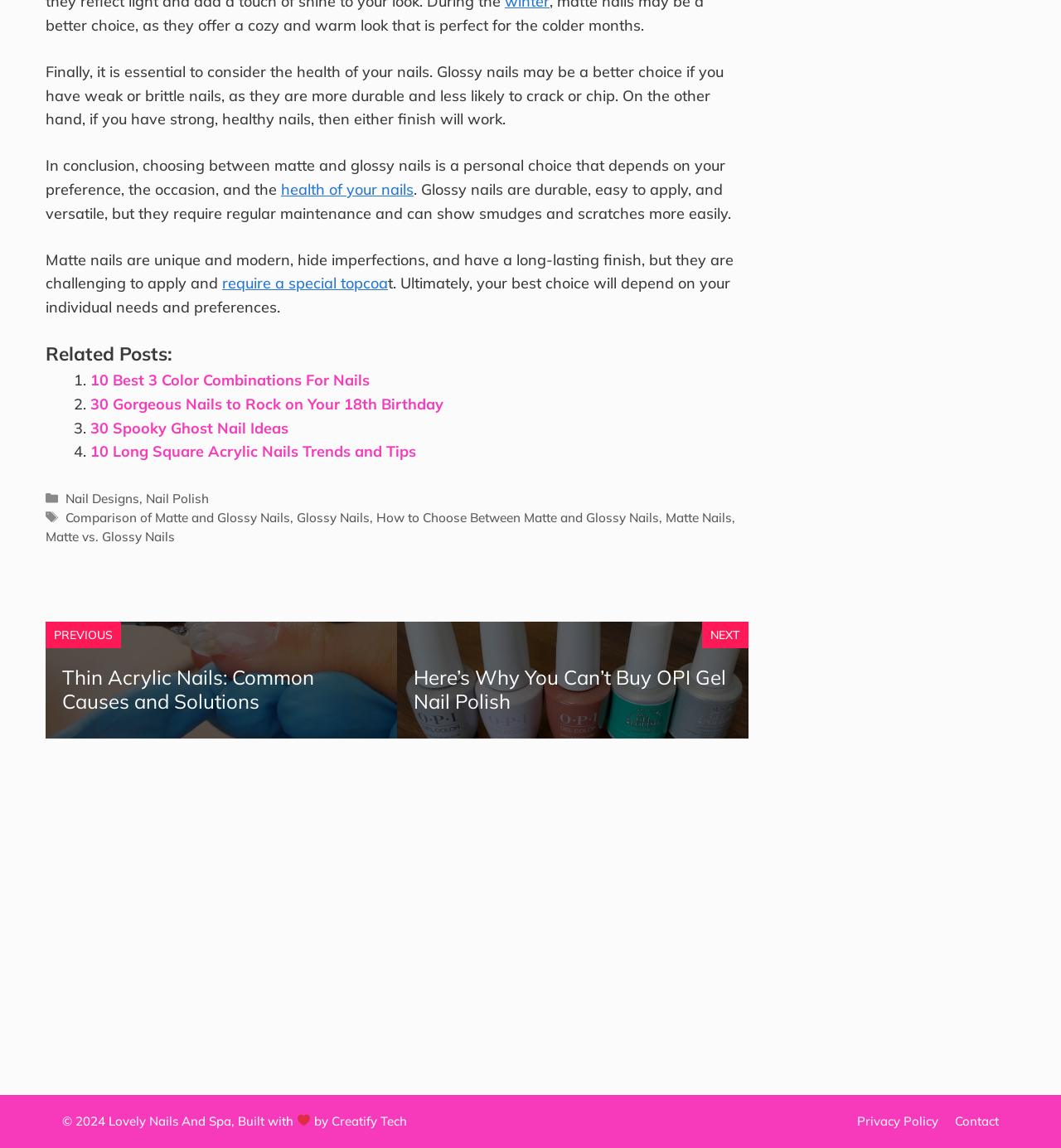Find the bounding box coordinates of the area to click in order to follow the instruction: "Learn more about 'Comparison of Matte and Glossy Nails'".

[0.062, 0.444, 0.274, 0.458]